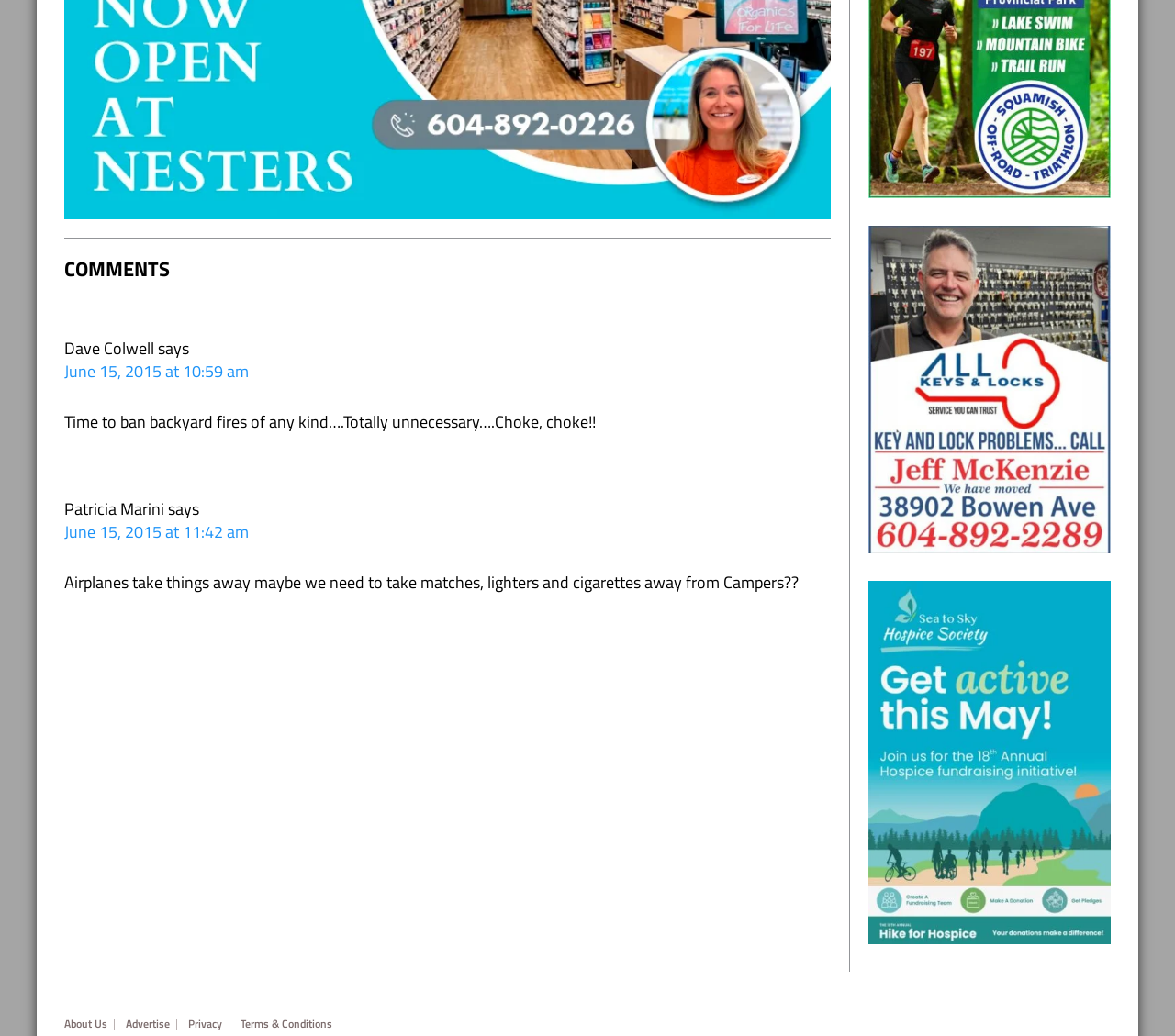Who is the author of the first comment?
Could you answer the question with a detailed and thorough explanation?

I looked at the first article element and found a static text element with the text 'Dave Colwell', which is likely to be the author of the comment.